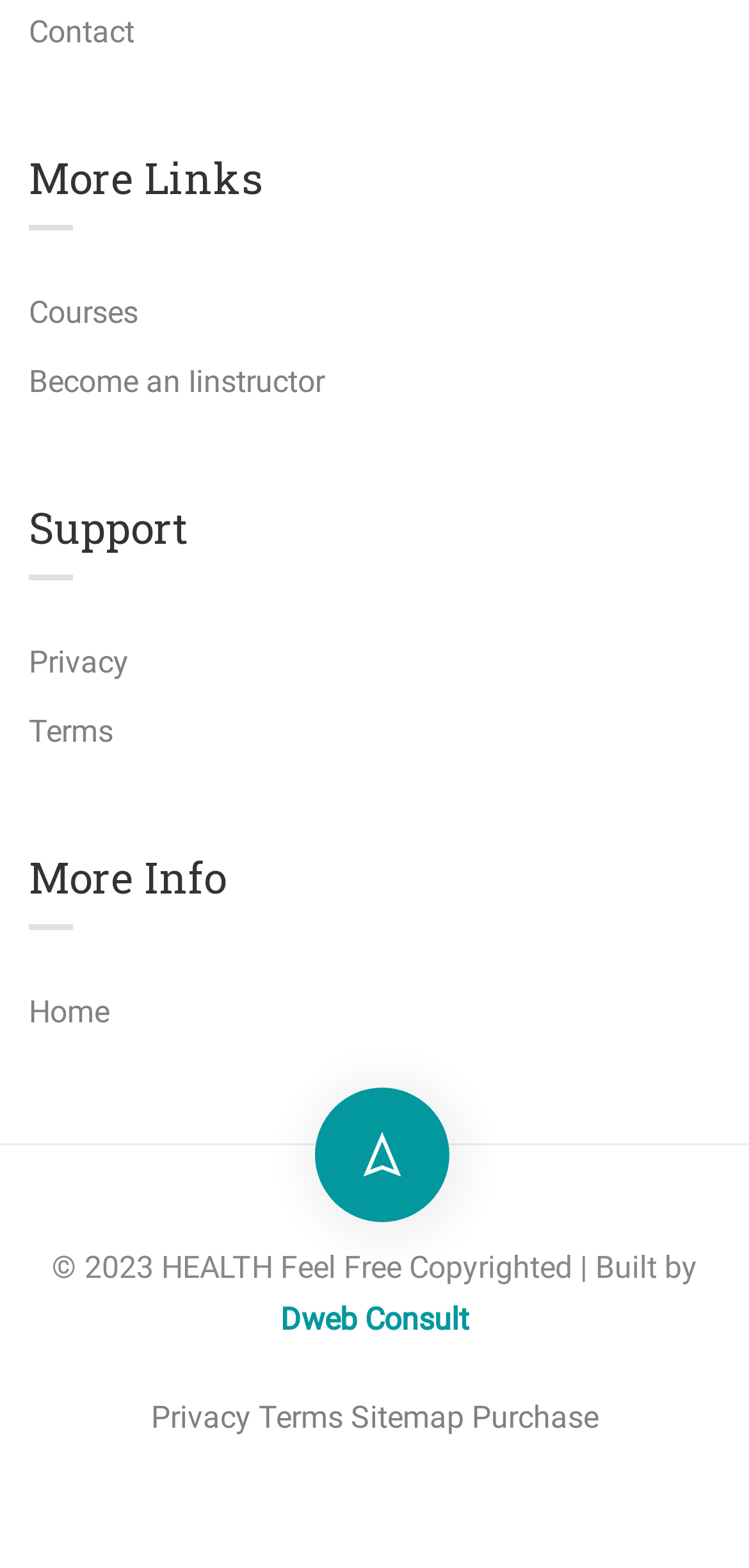Provide a one-word or one-phrase answer to the question:
What is the last link on the webpage?

Purchase